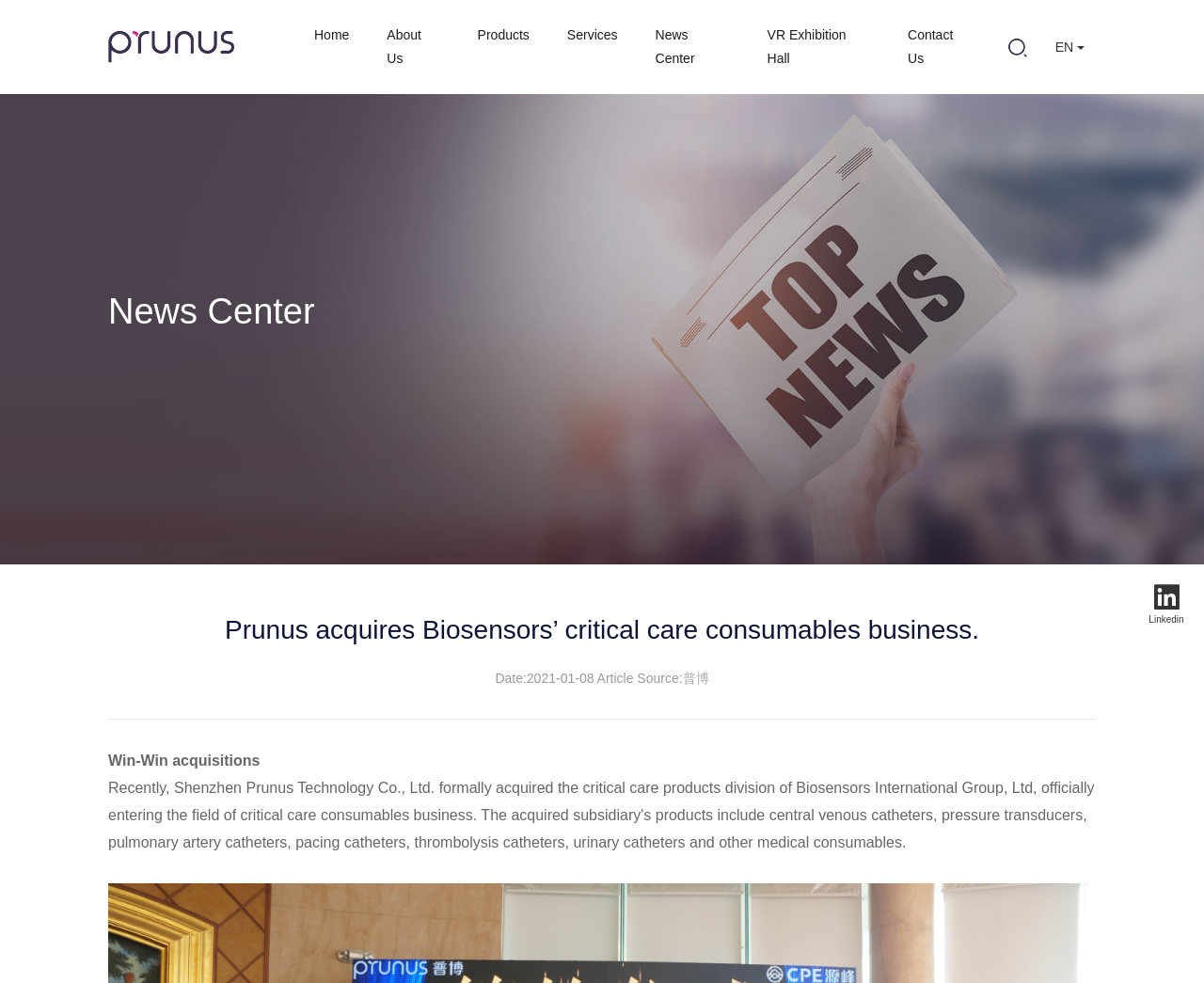Determine the bounding box coordinates for the area that needs to be clicked to fulfill this task: "check linkedin page". The coordinates must be given as four float numbers between 0 and 1, i.e., [left, top, right, bottom].

[0.938, 0.574, 1.0, 0.651]